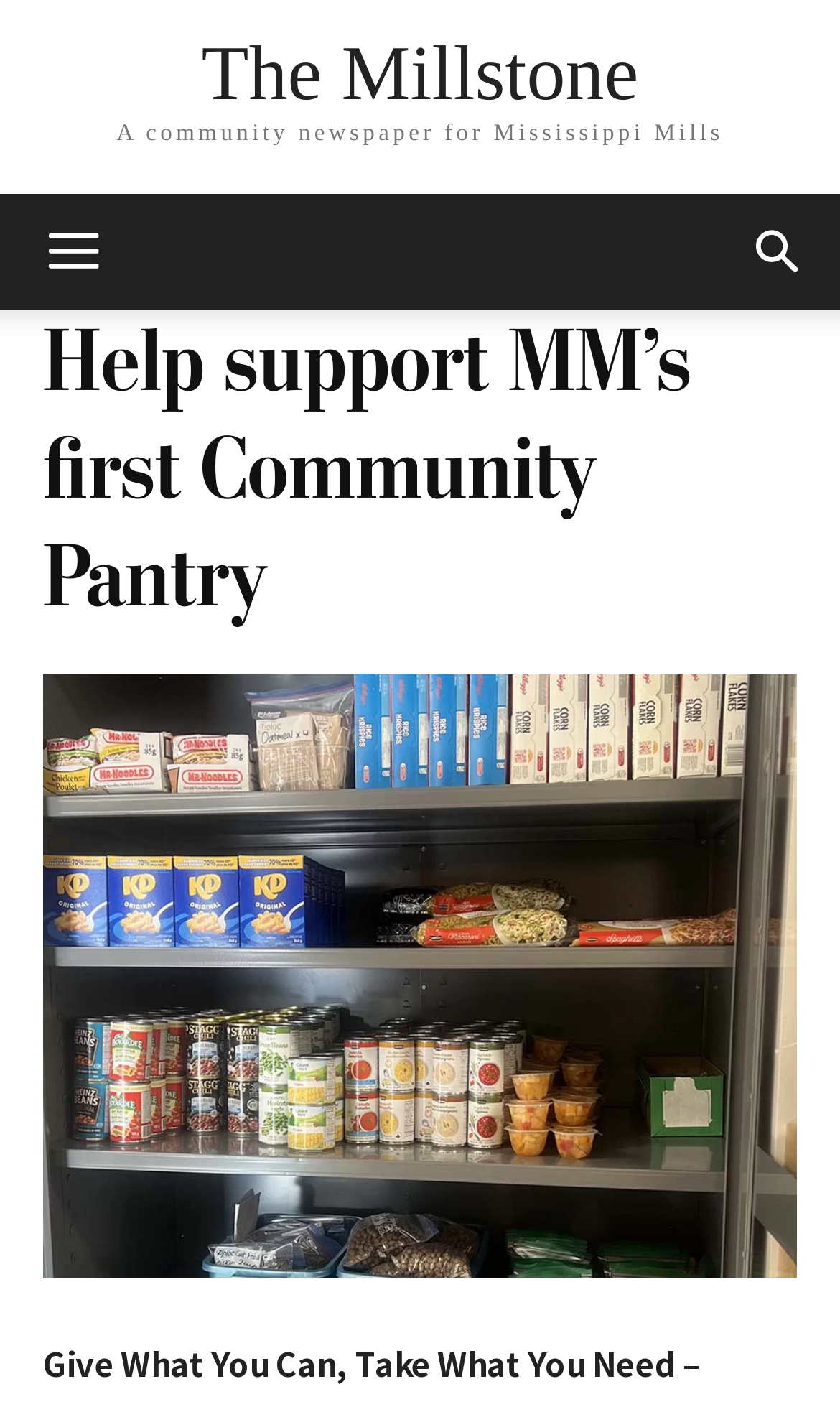Identify the bounding box for the given UI element using the description provided. Coordinates should be in the format (top-left x, top-left y, bottom-right x, bottom-right y) and must be between 0 and 1. Here is the description: The Millstone

[0.24, 0.025, 0.76, 0.08]